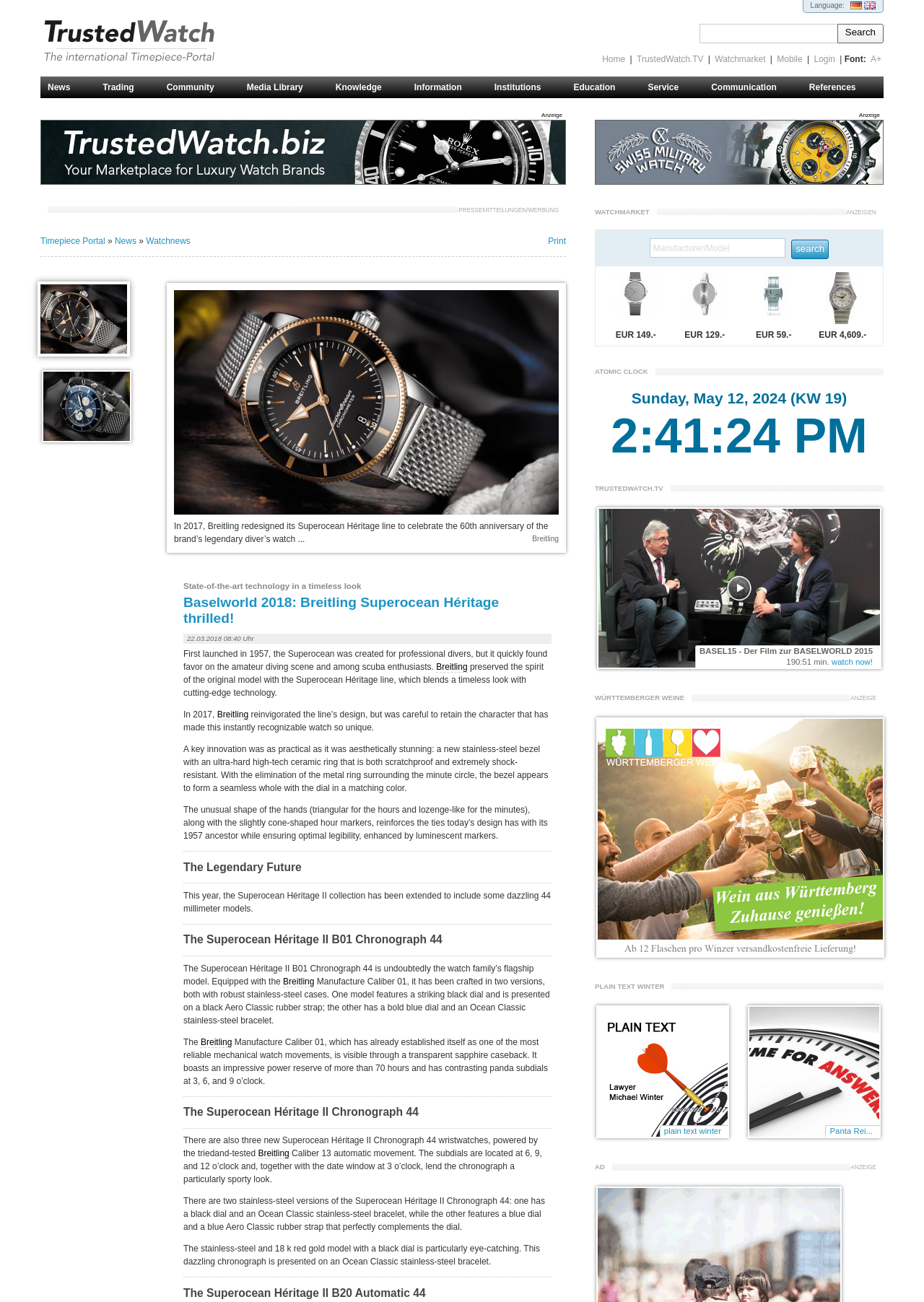Pinpoint the bounding box coordinates of the clickable area necessary to execute the following instruction: "View News". The coordinates should be given as four float numbers between 0 and 1, namely [left, top, right, bottom].

[0.044, 0.059, 0.139, 0.075]